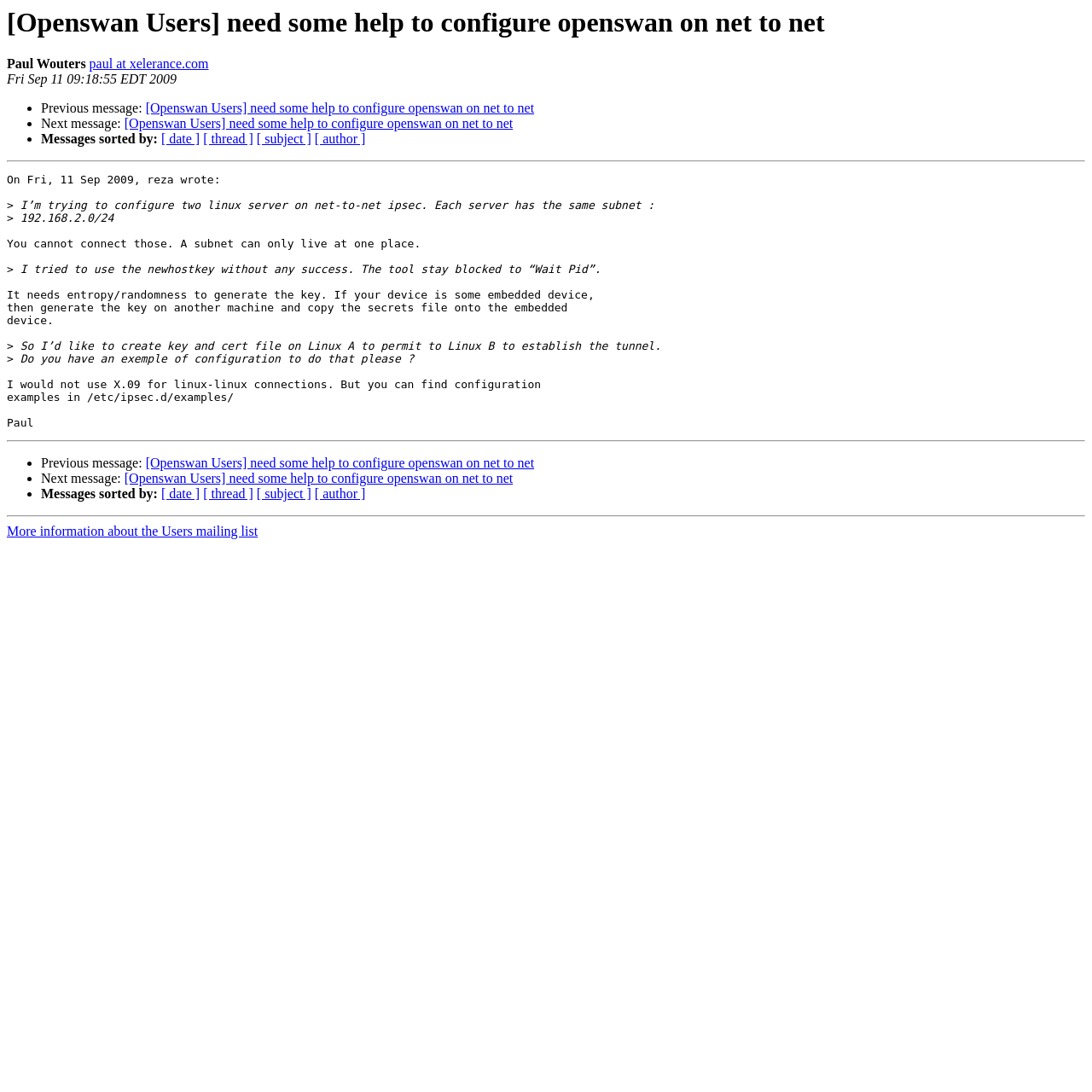Describe all the key features of the webpage in detail.

This webpage appears to be a forum or mailing list discussion thread. At the top, there is a heading that reads "[Openswan Users] need some help to configure openswan on net to net". Below this heading, there is a section with the author's name, "Paul Wouters", and their email address, "paul at xelerance.com". The date "Fri Sep 11 09:18:55 EDT 2009" is also displayed.

The main content of the page is a discussion thread between two users, Reza and Paul. Reza's message is displayed in a block of text, where they explain their issue with configuring two Linux servers for net-to-net IPsec. Paul responds with a series of messages, providing guidance and explanations on how to resolve the issue.

Throughout the page, there are several links and list markers that provide navigation options, such as "Previous message", "Next message", and "Messages sorted by". These links are arranged in a horizontal list, with each item separated by a small bullet point.

The page also has several horizontal separators that divide the content into distinct sections. At the bottom of the page, there is a link to "More information about the Users mailing list". Overall, the page has a simple and functional design, with a focus on displaying the discussion thread and providing navigation options.